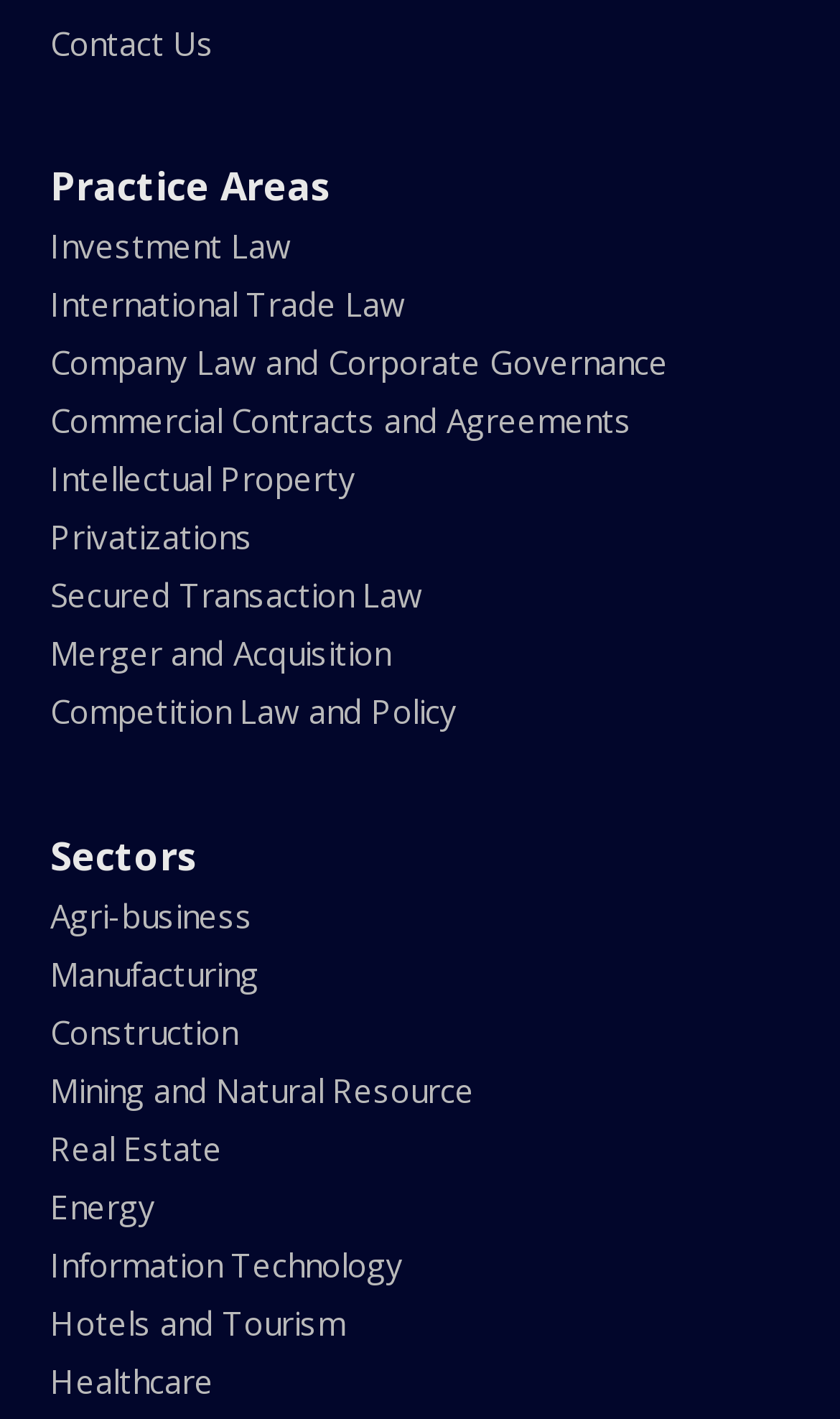Kindly determine the bounding box coordinates for the clickable area to achieve the given instruction: "Learn about Company Law and Corporate Governance".

[0.06, 0.24, 0.796, 0.27]